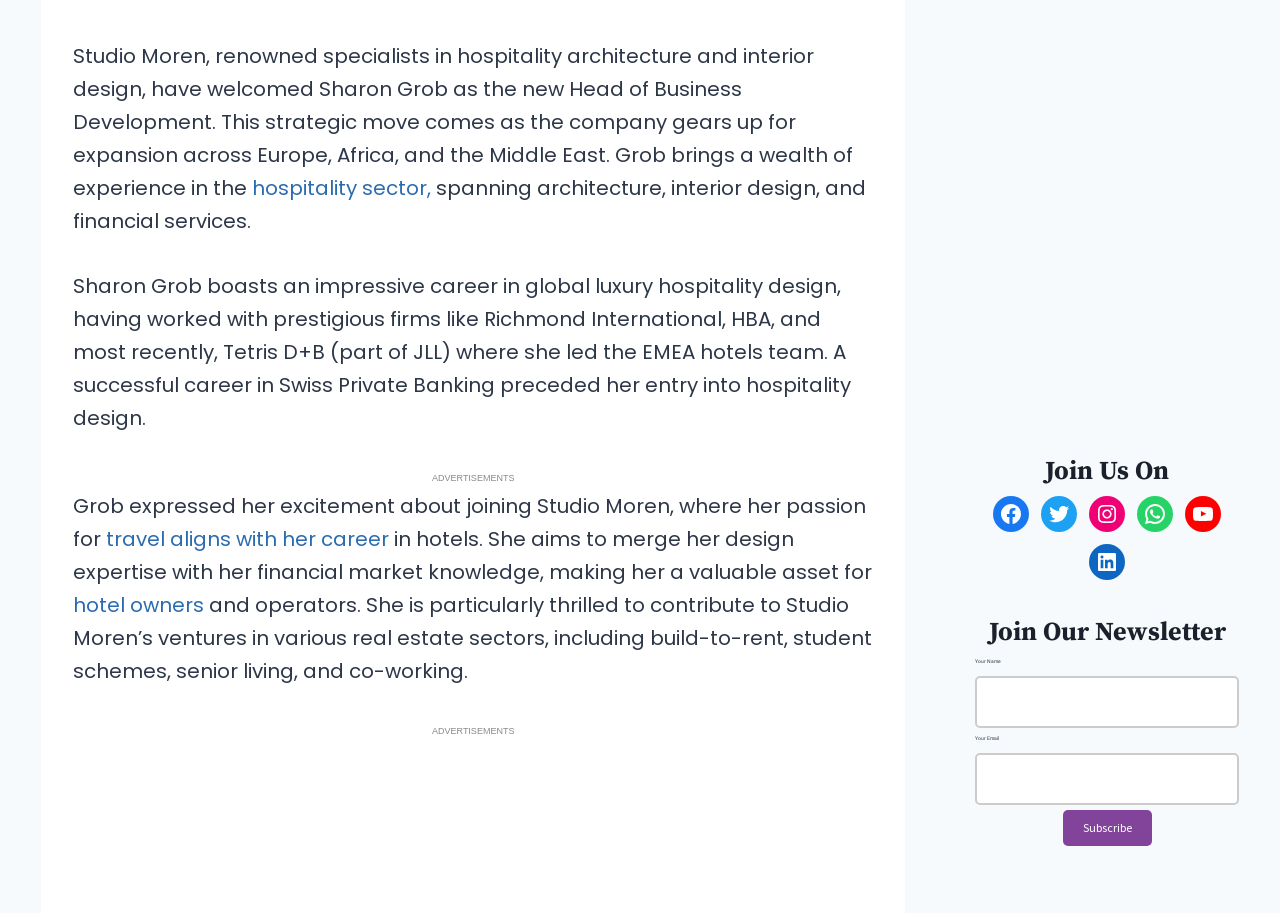Provide your answer to the question using just one word or phrase: What is the company's expansion plan?

Europe, Africa, and the Middle East